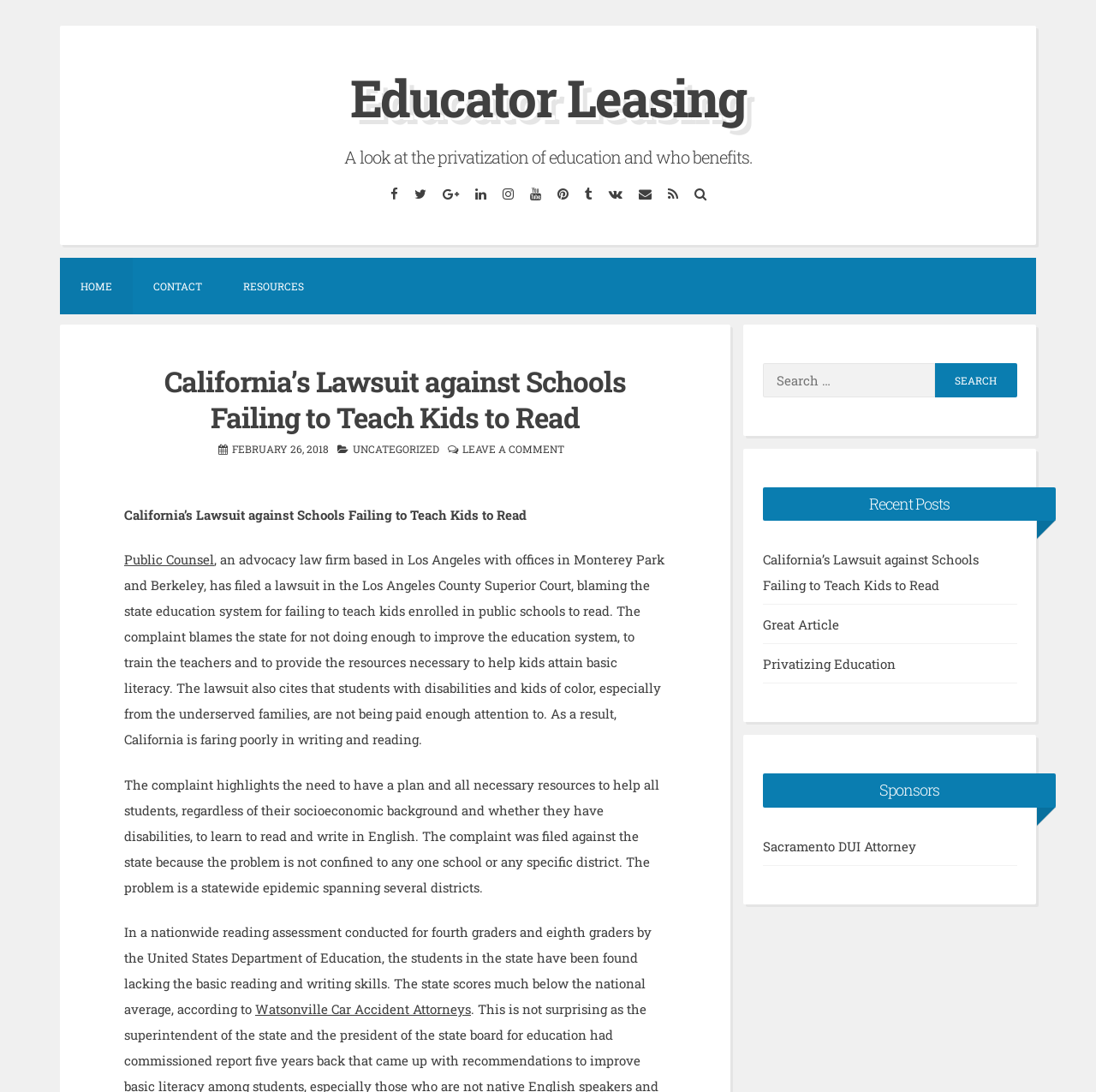Create a detailed narrative of the webpage’s visual and textual elements.

The webpage is about Educator Leasing, focusing on the privatization of education and its beneficiaries. At the top, there is a "Skip to content" link, followed by a heading "Educator Leasing" and a subheading "A look at the privatization of education and who benefits." Below this, there are social media links, including Facebook, Twitter, Google Plus, and more.

The main content area is divided into sections. On the left, there is a navigation menu with links to "HOME", "CONTACT", and "RESOURCES". Below this, there is a section with a heading "California’s Lawsuit against Schools Failing to Teach Kids to Read", which includes a link to the article, a date "FEBRUARY 26, 2018", and categories "UNCATEGORIZED" and "LEAVE A COMMENT".

The article itself is a lengthy text that discusses a lawsuit filed by Public Counsel, an advocacy law firm, against the state education system for failing to teach kids to read. The lawsuit claims that the state is not doing enough to improve the education system, train teachers, and provide resources to help kids attain basic literacy. The article also mentions that students with disabilities and kids of color are not receiving enough attention.

On the right side of the page, there are three complementary sections. The first section has a search box with a "Search" button. The second section is titled "Recent Posts" and lists three article links, including "California’s Lawsuit against Schools Failing to Teach Kids to Read", "Great Article", and "Privatizing Education". The third section is titled "Sponsors" and lists a link to "Sacramento DUI Attorney".